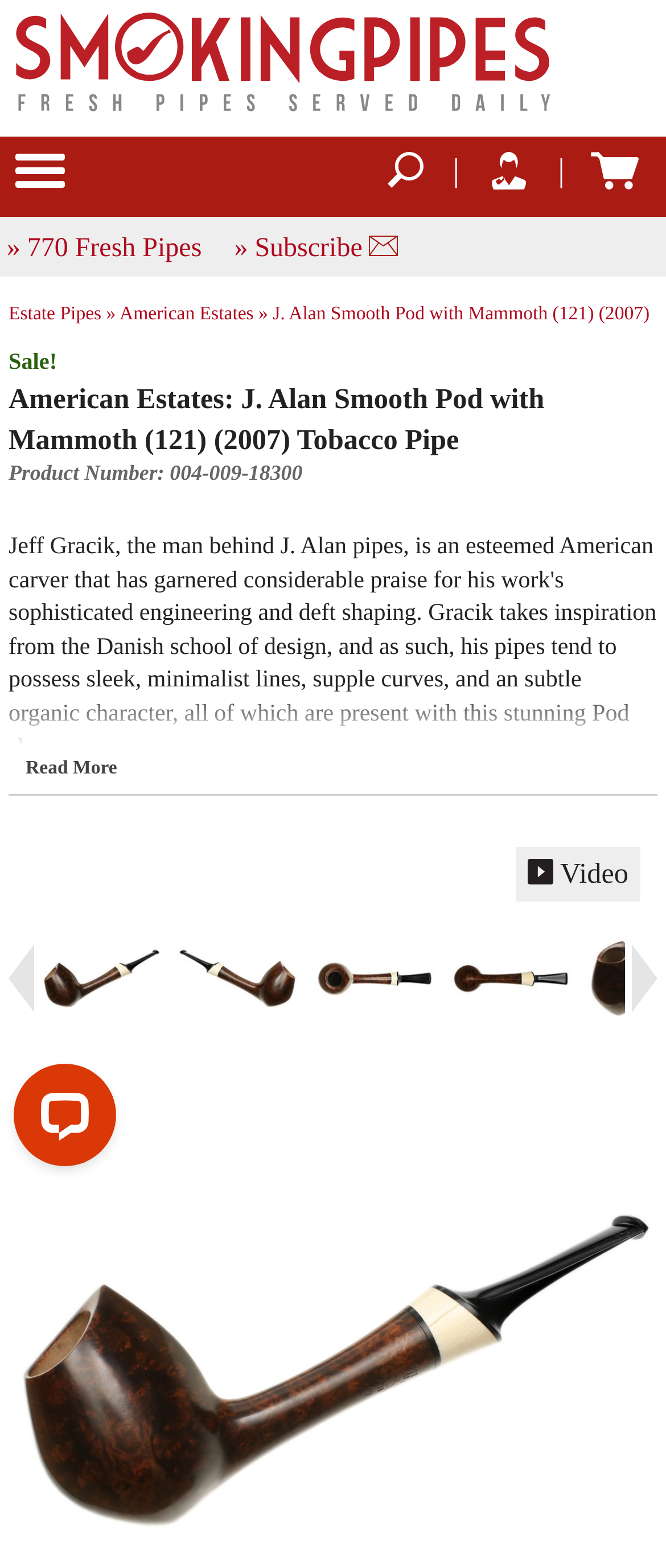Identify the text that serves as the heading for the webpage and generate it.

American Estates: J. Alan Smooth Pod with Mammoth (121) (2007) Tobacco Pipe